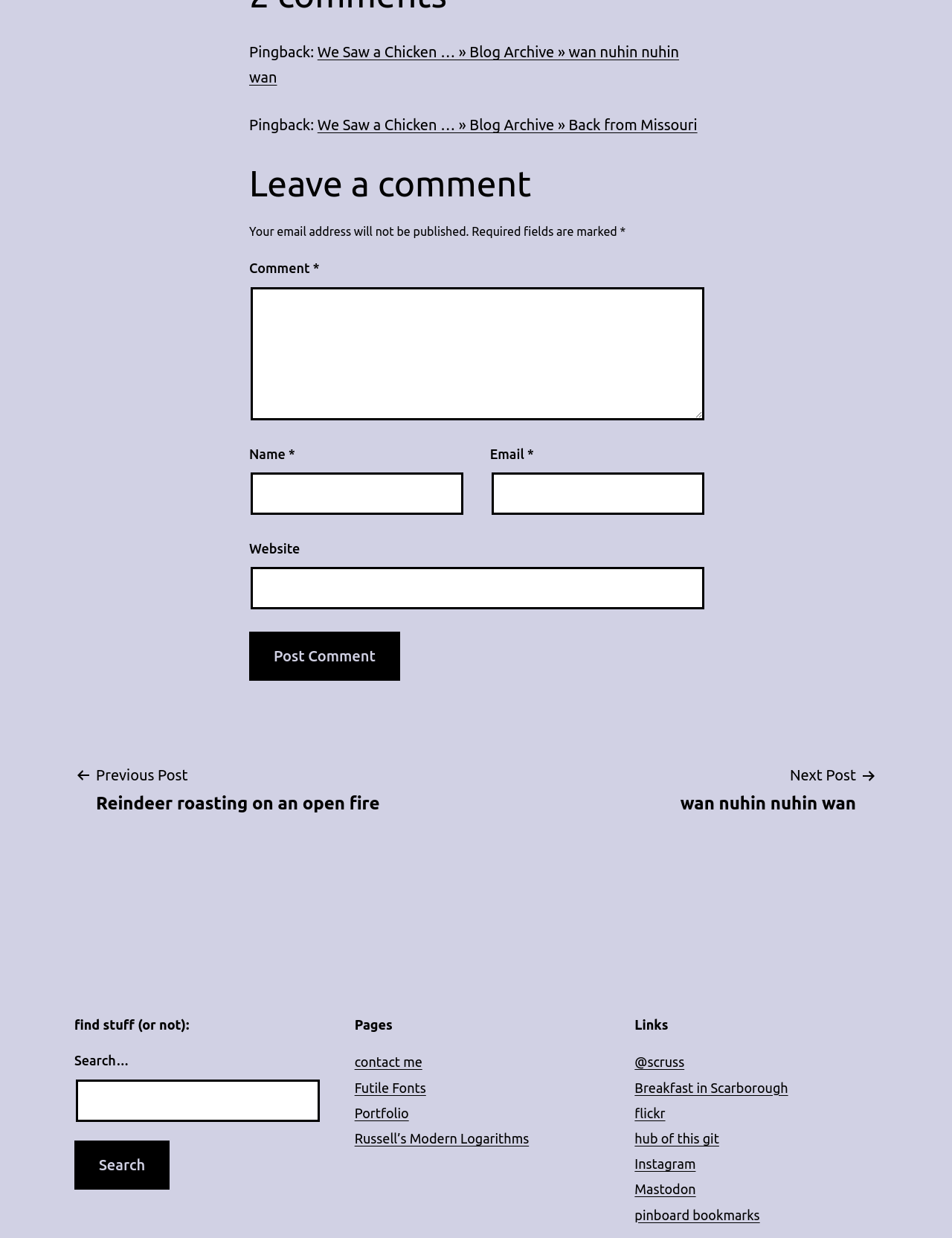Based on the description "Mastodon", find the bounding box of the specified UI element.

[0.667, 0.955, 0.731, 0.967]